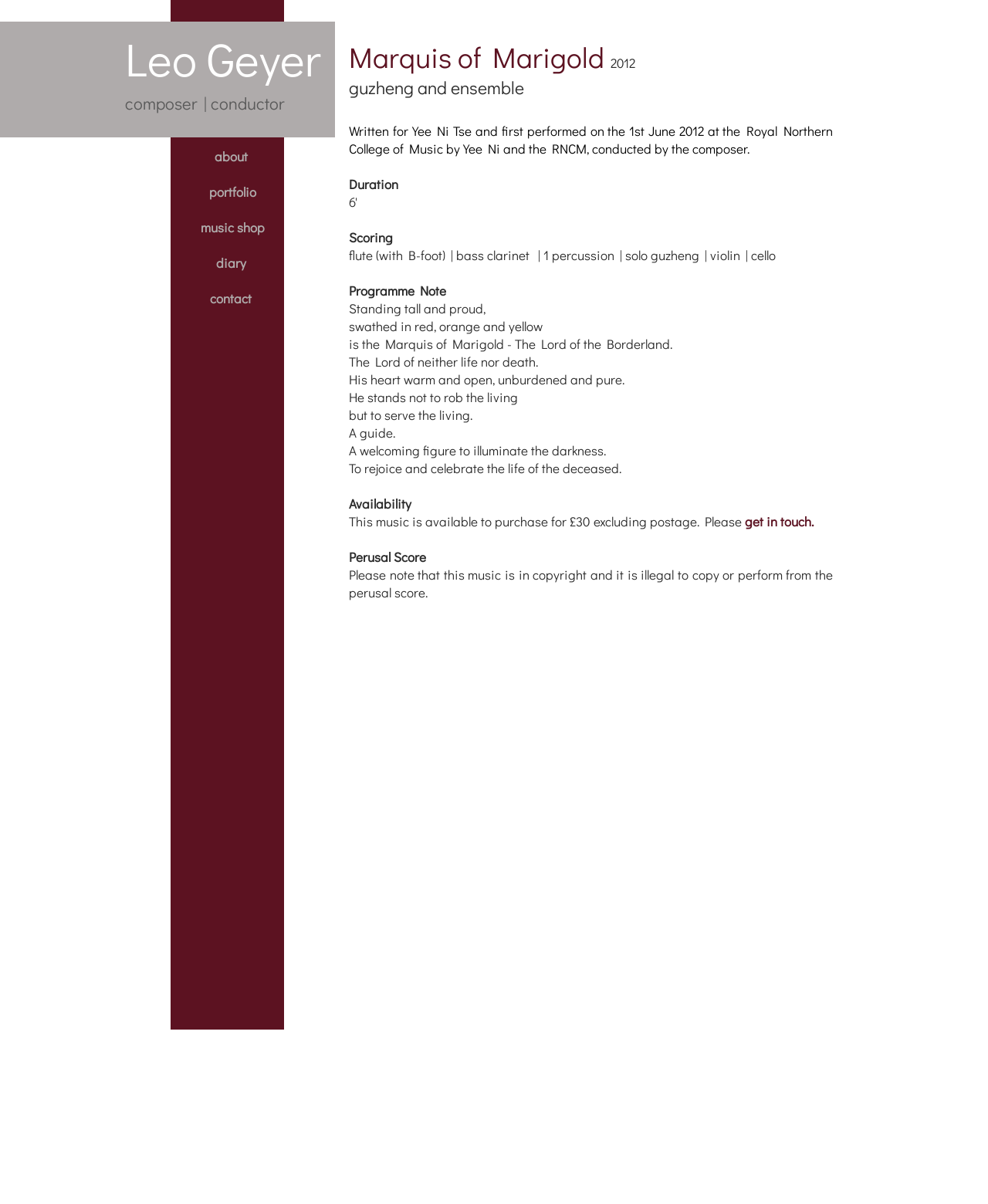What is the composer's name?
From the details in the image, provide a complete and detailed answer to the question.

The composer's name is mentioned in the heading 'Leo Geyer' at the top of the webpage.